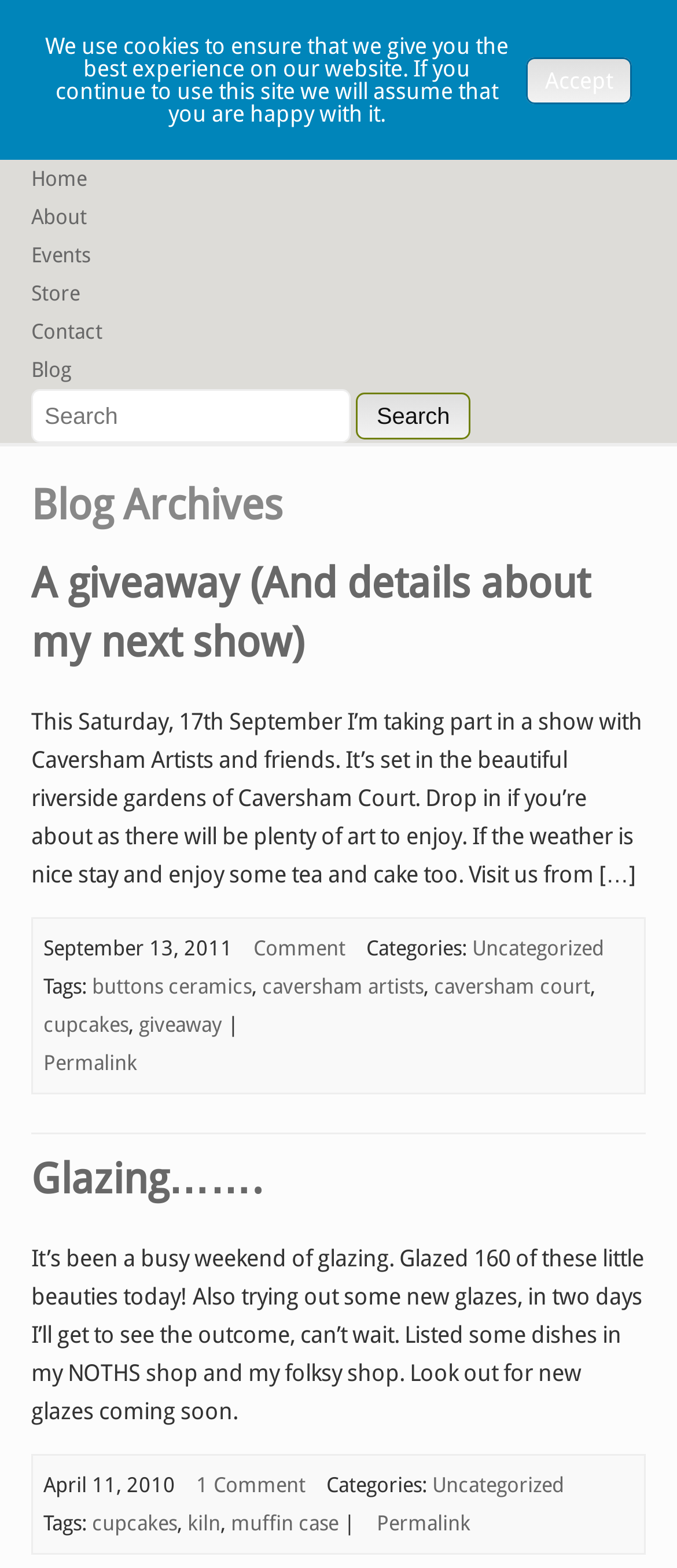Find the bounding box of the UI element described as: "buttons ceramics". The bounding box coordinates should be given as four float values between 0 and 1, i.e., [left, top, right, bottom].

[0.136, 0.622, 0.372, 0.638]